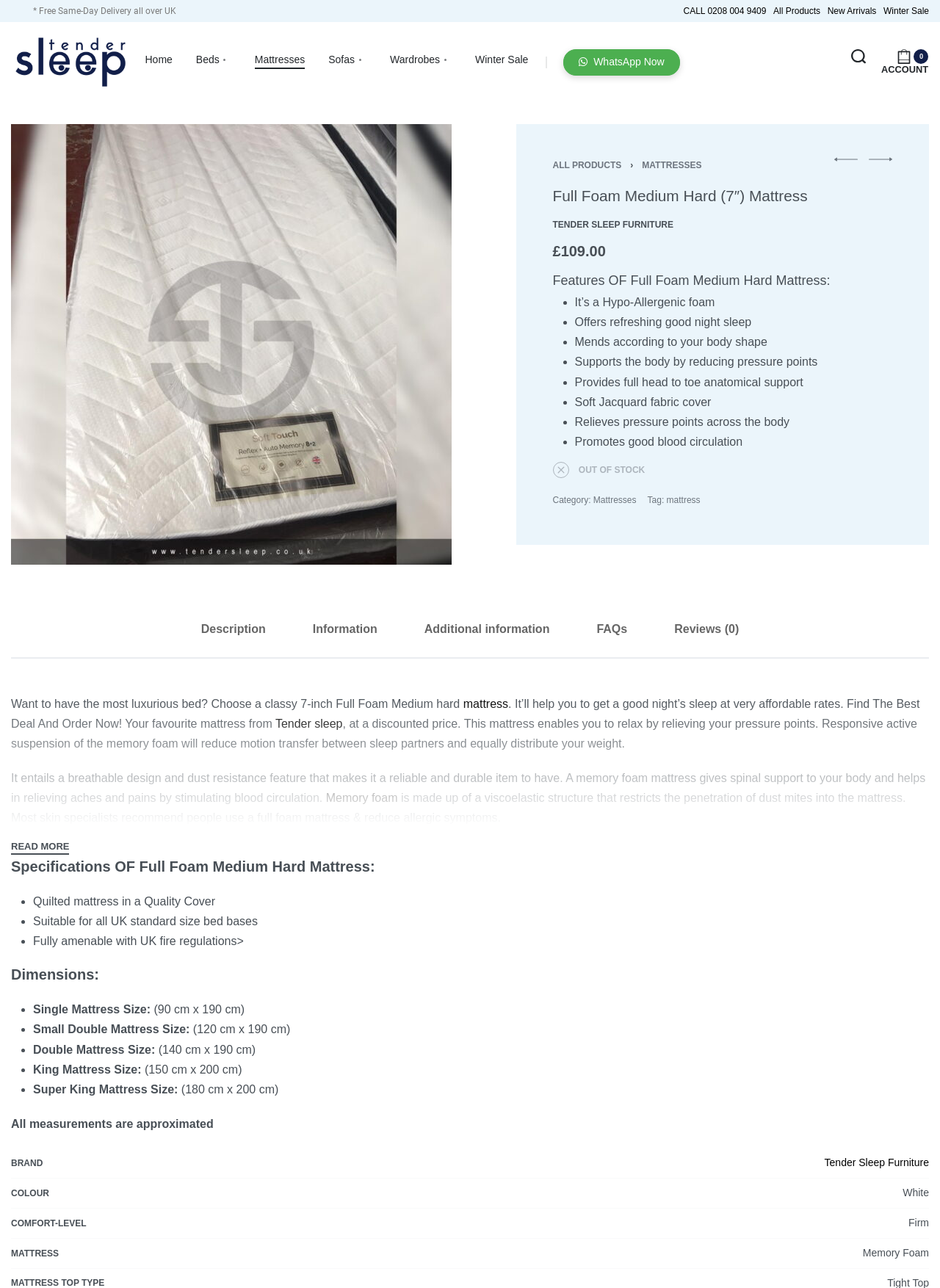Pinpoint the bounding box coordinates for the area that should be clicked to perform the following instruction: "Open the cart".

[0.953, 0.038, 0.988, 0.05]